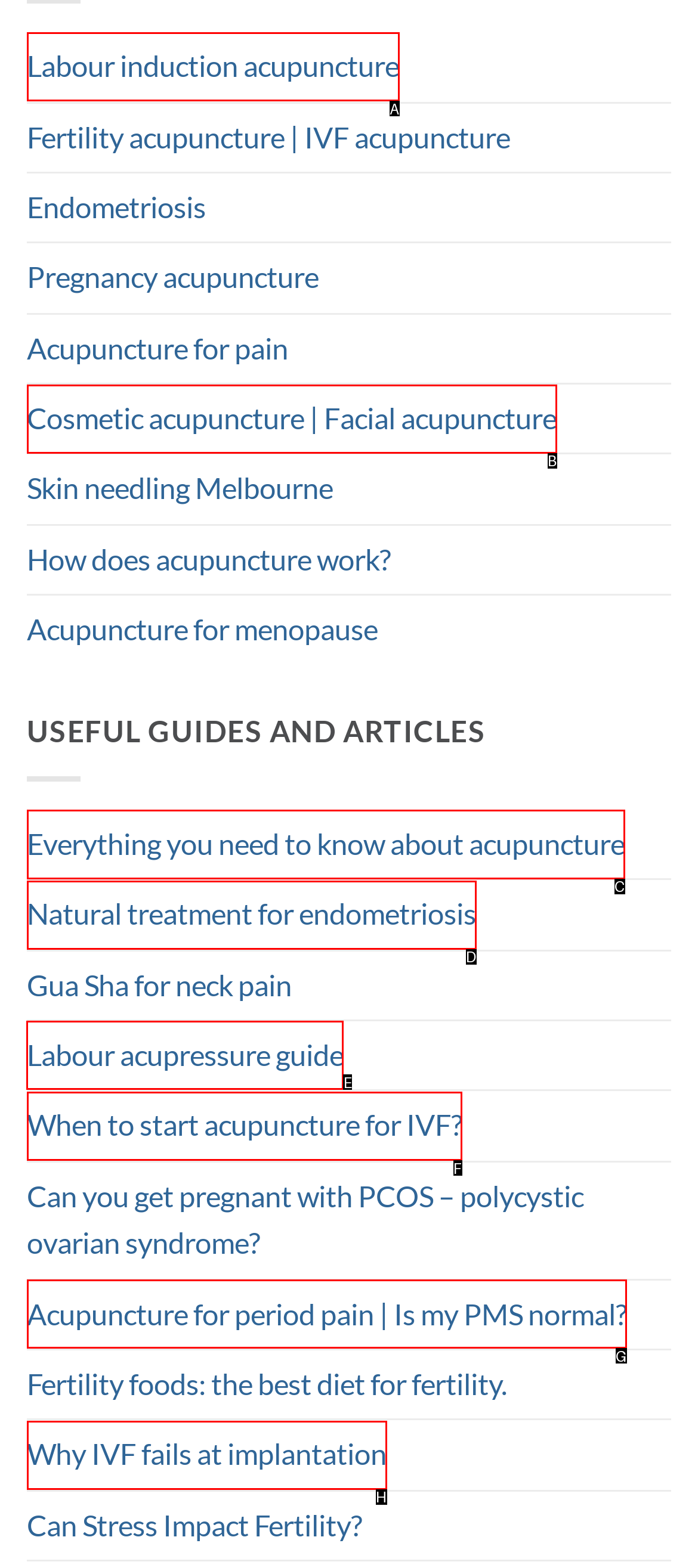Determine the letter of the element you should click to carry out the task: Check out the guide on labour acupressure
Answer with the letter from the given choices.

E